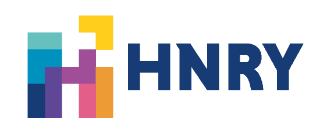Generate a complete and detailed caption for the image.

The image prominently displays the logo of HNRY, a company dedicated to providing carbon-neutral and resource-wise solutions for industrial areas. The logo features a vibrant design, incorporating various geometric shapes in shades of blue, purple, pink, orange, and yellow, symbolizing innovation and sustainability. The bold lettering of "HNRY" is depicted in a deep blue, conveying trust and stability, while the colorful elements around it reflect the company’s commitment to eco-friendly solutions. This visual identity encapsulates HNRY’s mission of addressing environmental challenges through modern, sustainable practices in construction and resource management.